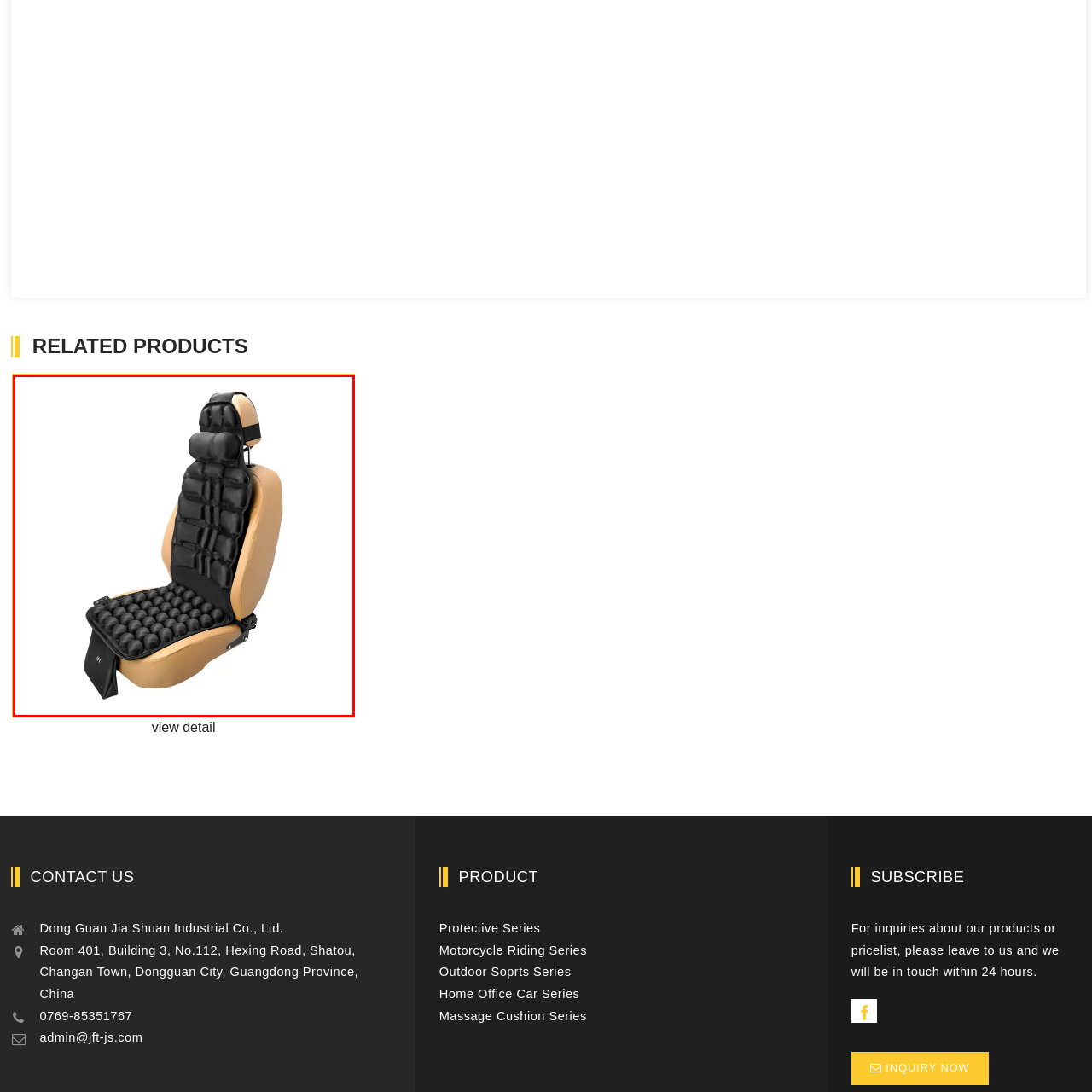Can the cushion be easily installed?
Focus on the image highlighted by the red bounding box and deliver a thorough explanation based on what you see.

According to the image and description, the JFT Car Massage Cushion has an adjustable structure that can be easily installed, making it an ideal accessory for any vehicle.